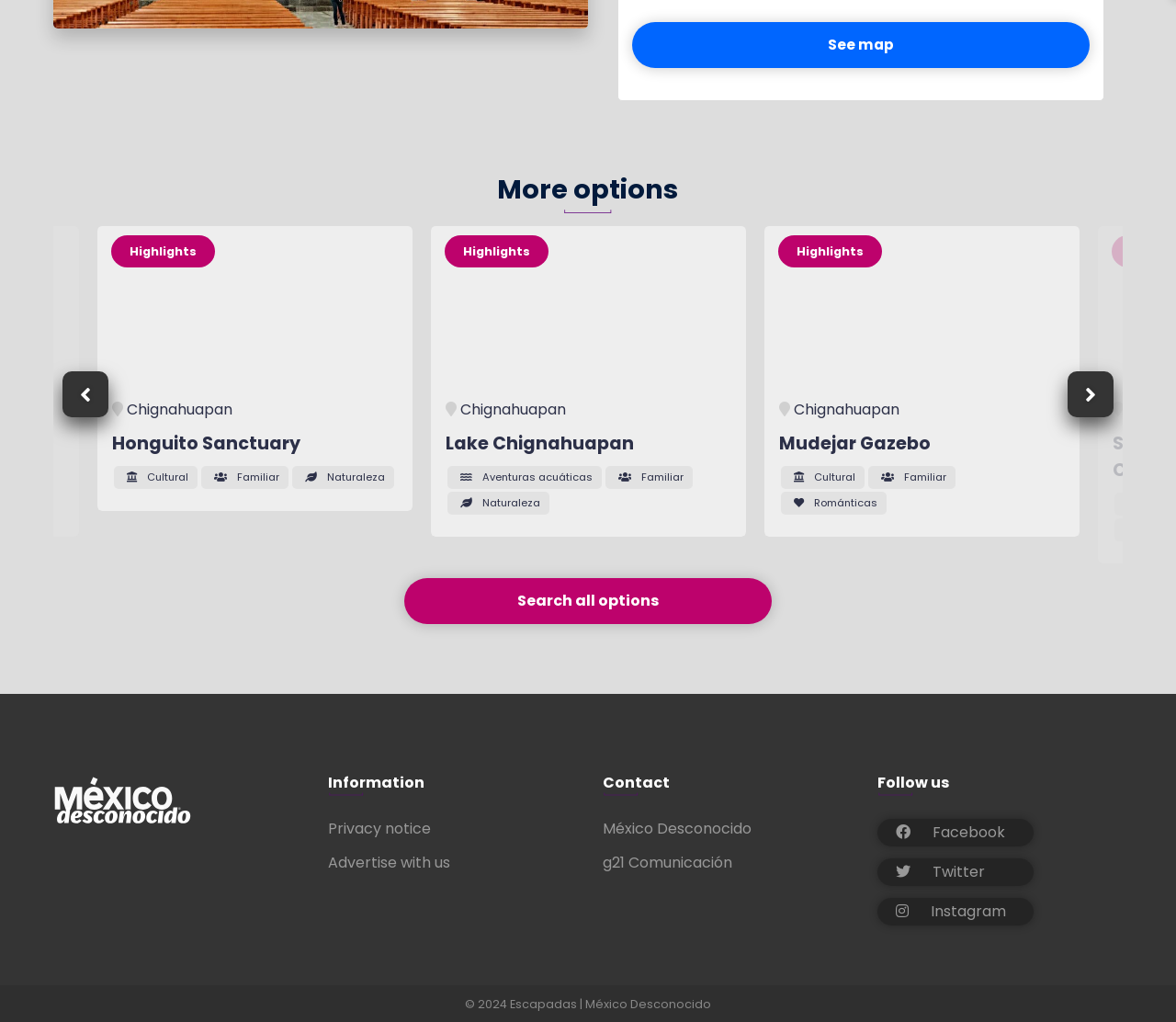What is the name of the website?
Answer briefly with a single word or phrase based on the image.

México Desconocido